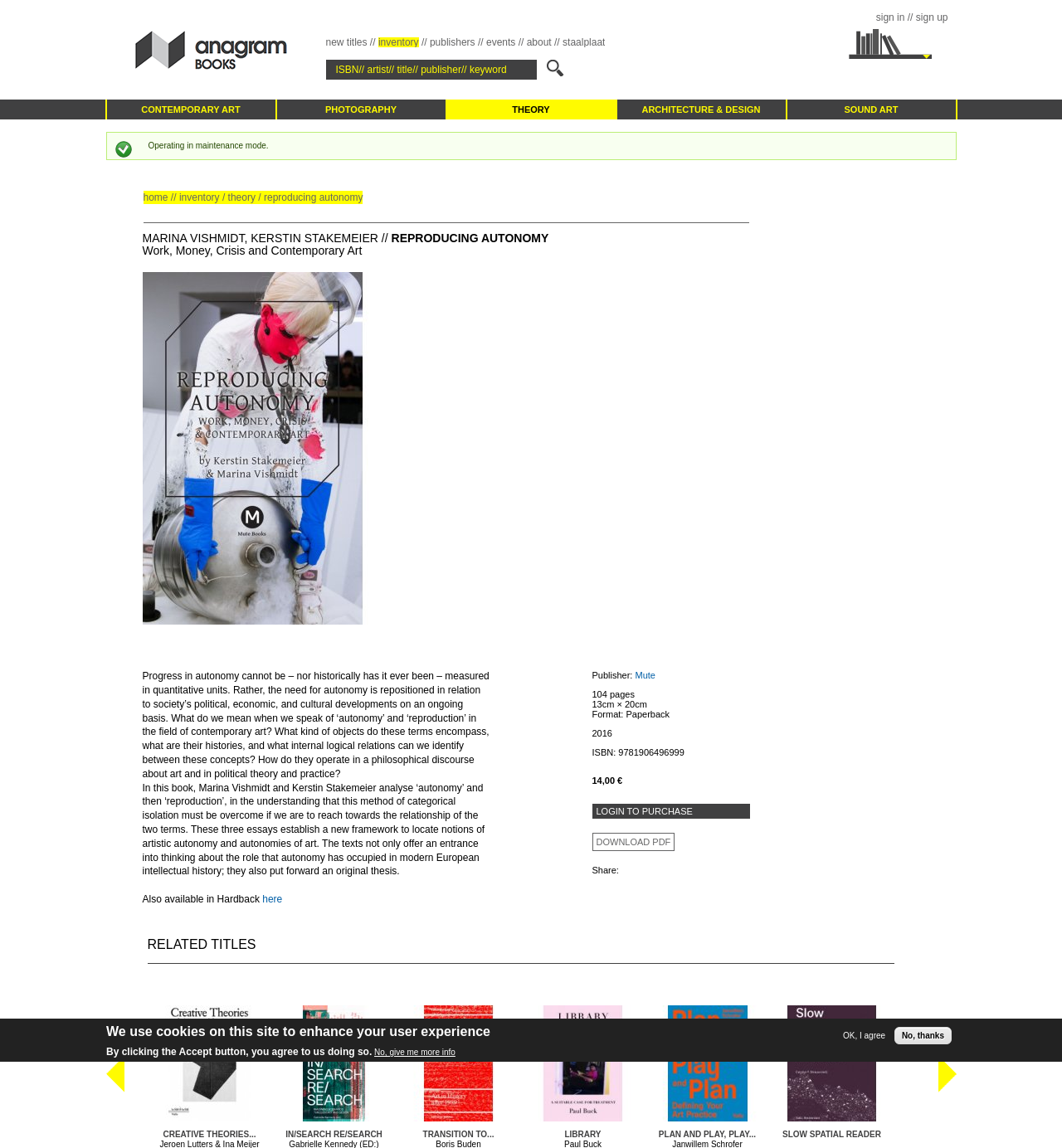Given the element description "IN/Search RE/Search", identify the bounding box of the corresponding UI element.

[0.269, 0.984, 0.36, 0.992]